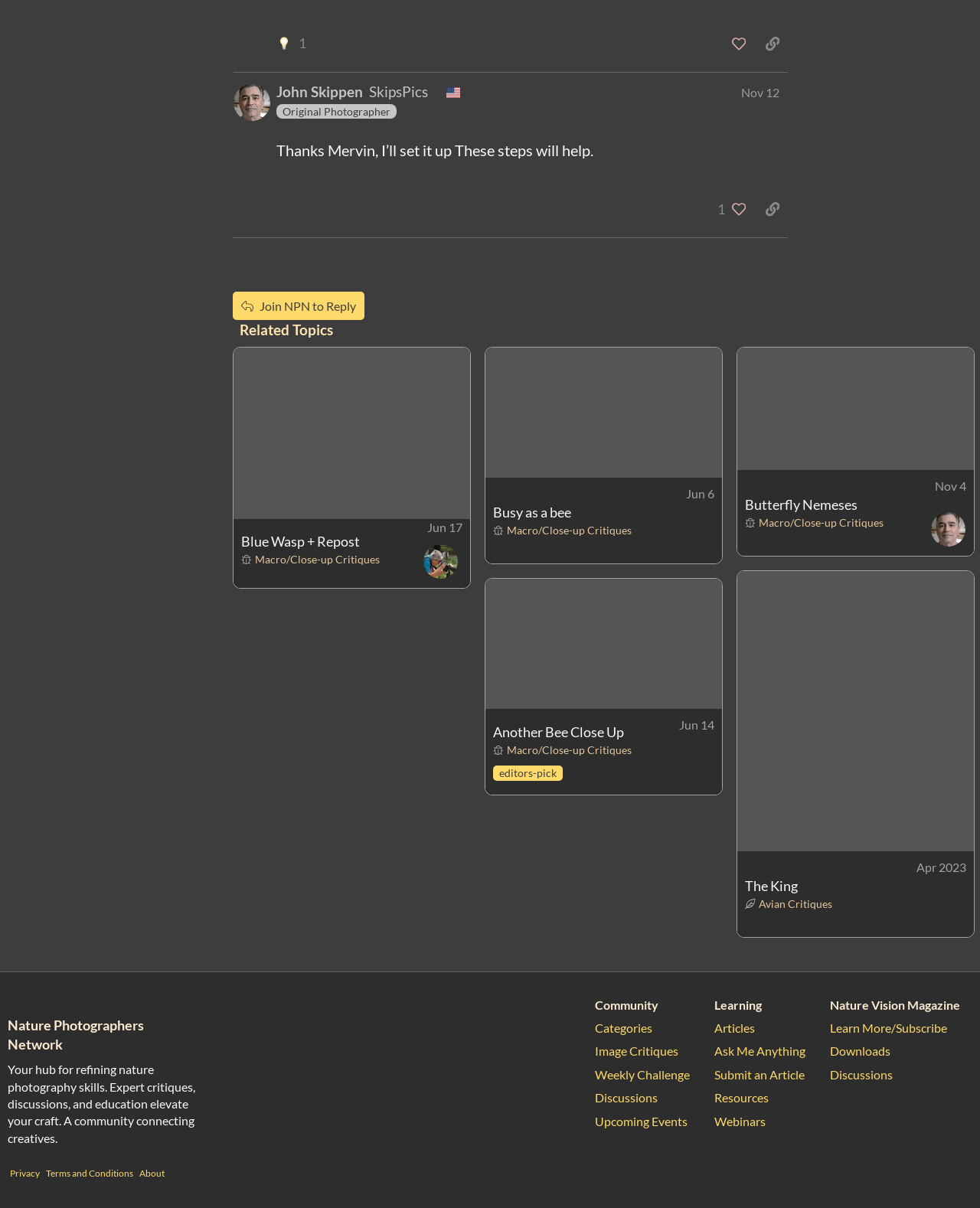Locate the bounding box coordinates of the clickable part needed for the task: "View post by John Skippen".

[0.282, 0.068, 0.37, 0.085]